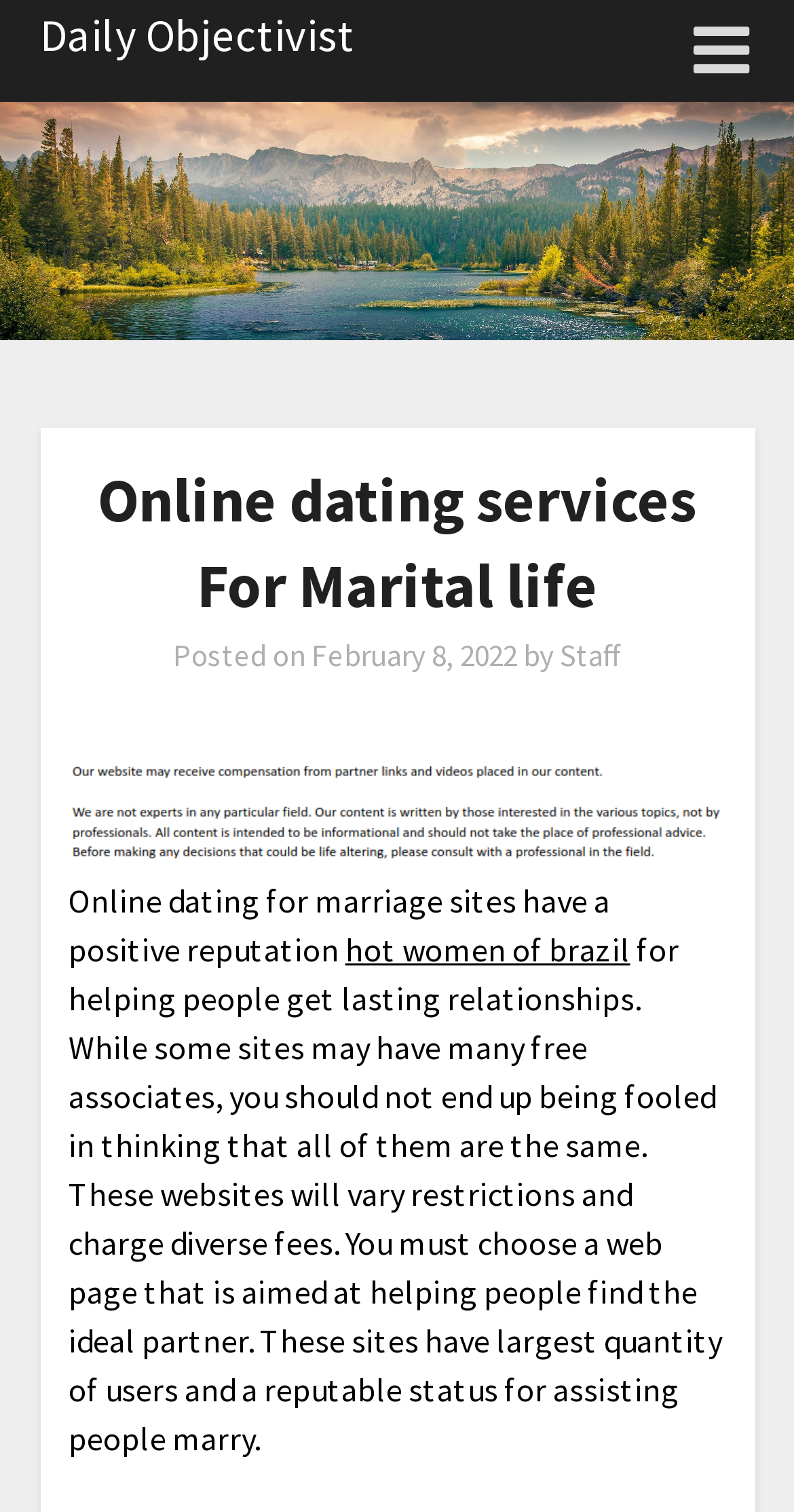Based on the element description "reach out today", predict the bounding box coordinates of the UI element.

None